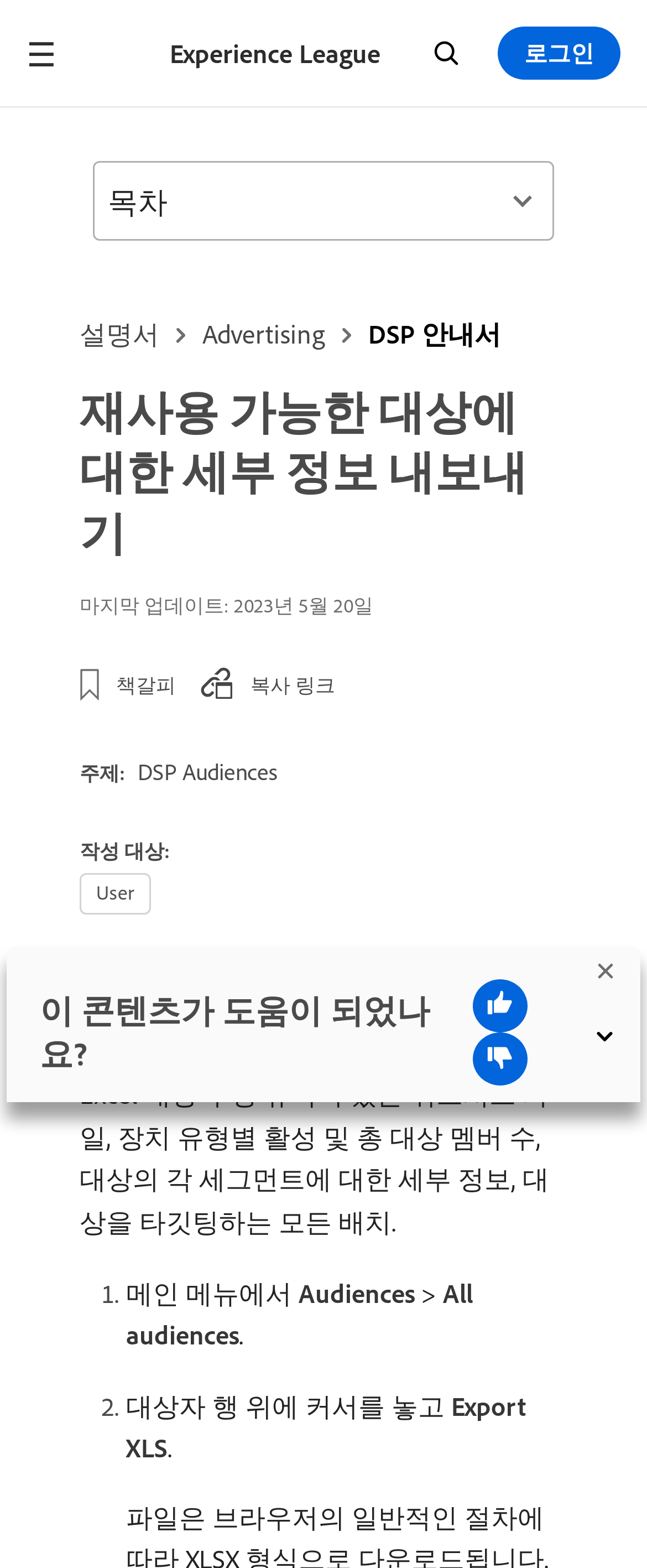Examine the image and give a thorough answer to the following question:
What is the name of the link that provides more information about DSP?

I found the name of the link by looking at the link element that is adjacent to the static text element that says '주제:' and reading the link text, which is 'DSP Audiences'.